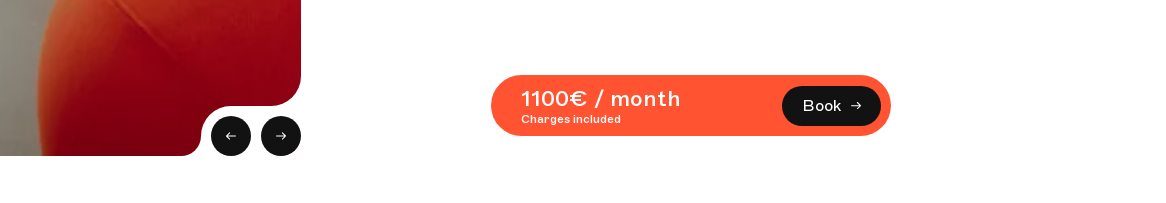What is the purpose of the navigation arrows?
Look at the image and provide a detailed response to the question.

The two navigation arrows symbolize movement or browsing through options, enhancing the interactive nature of the element and allowing users to explore different choices or possibilities within the rental or booking service.